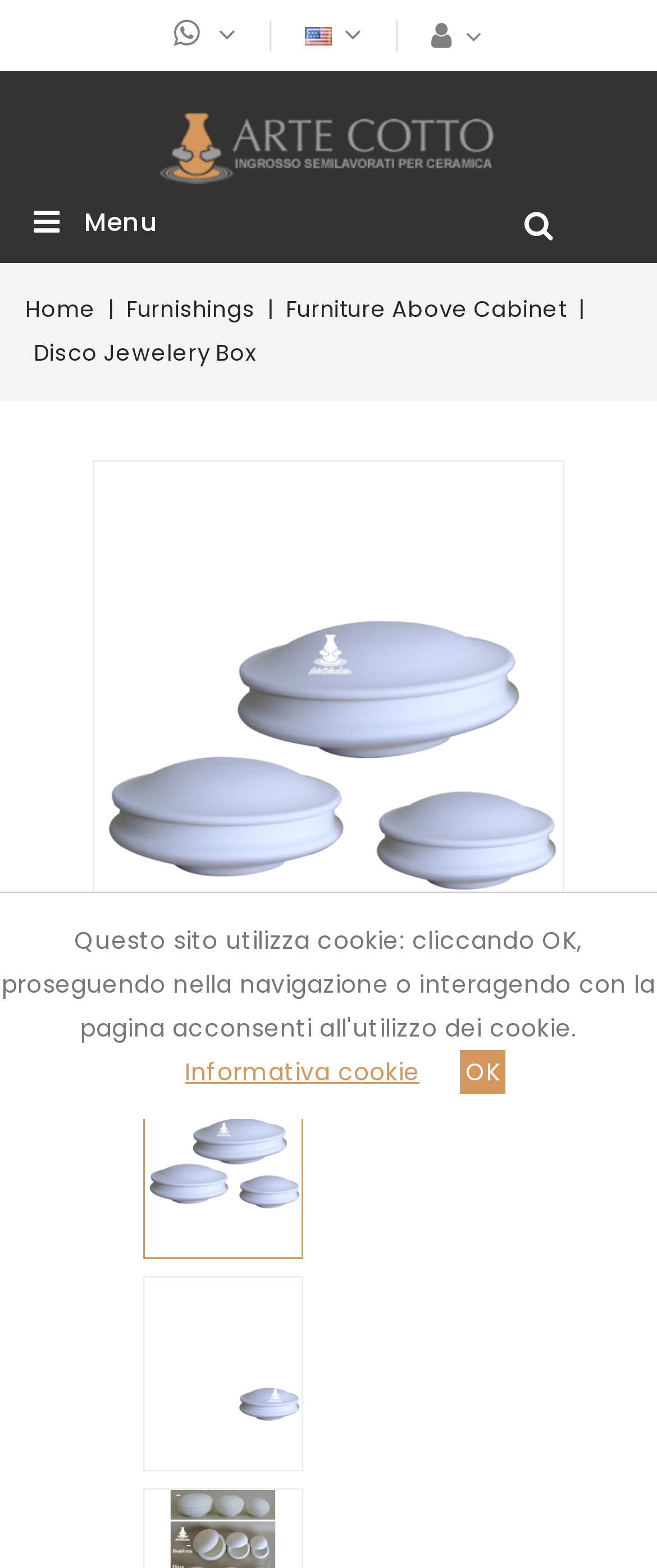Bounding box coordinates are to be given in the format (top-left x, top-left y, bottom-right x, bottom-right y). All values must be floating point numbers between 0 and 1. Provide the bounding box coordinate for the UI element described as: Disco jewelery box

[0.051, 0.215, 0.39, 0.235]